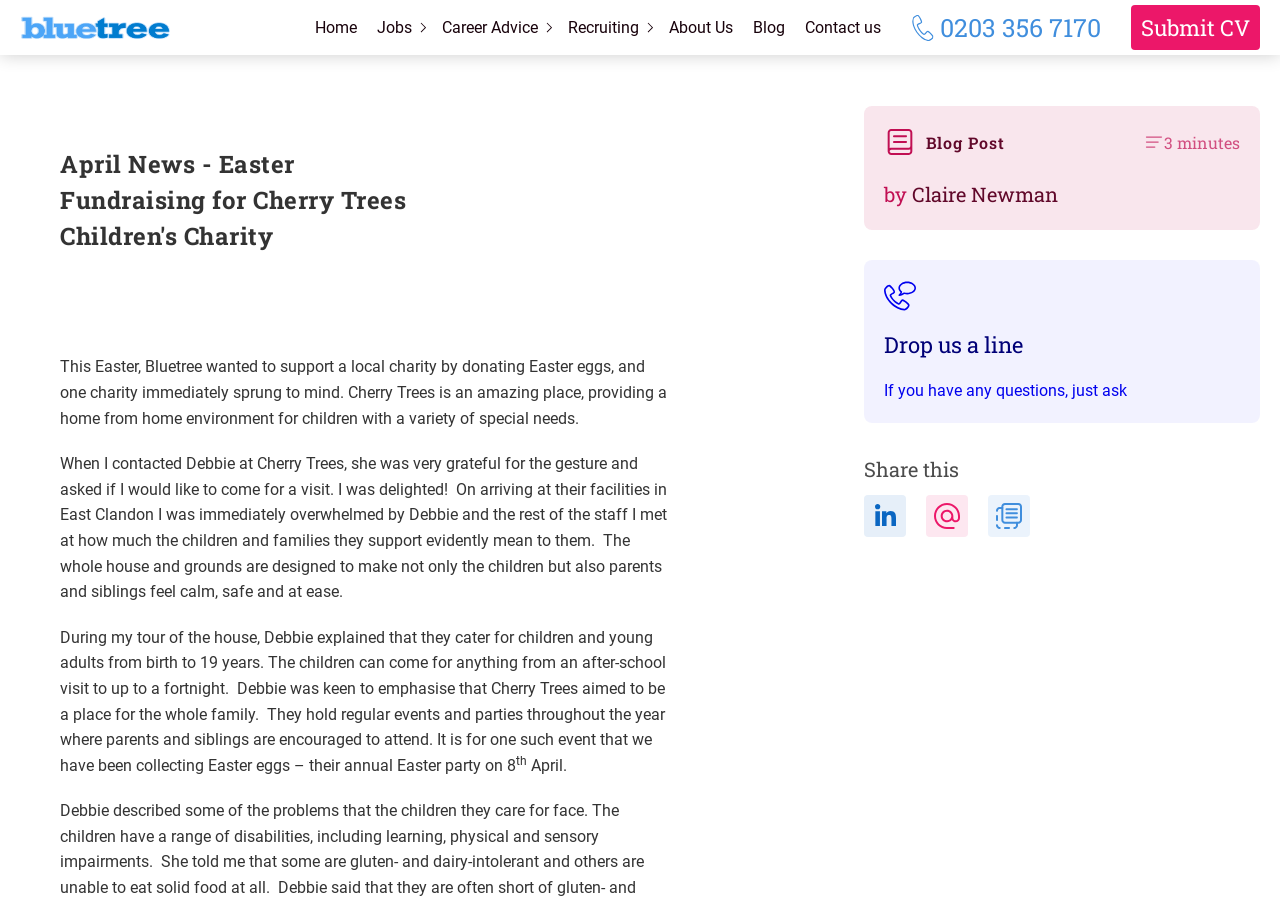Specify the bounding box coordinates for the region that must be clicked to perform the given instruction: "Read the blog post".

[0.723, 0.145, 0.785, 0.168]